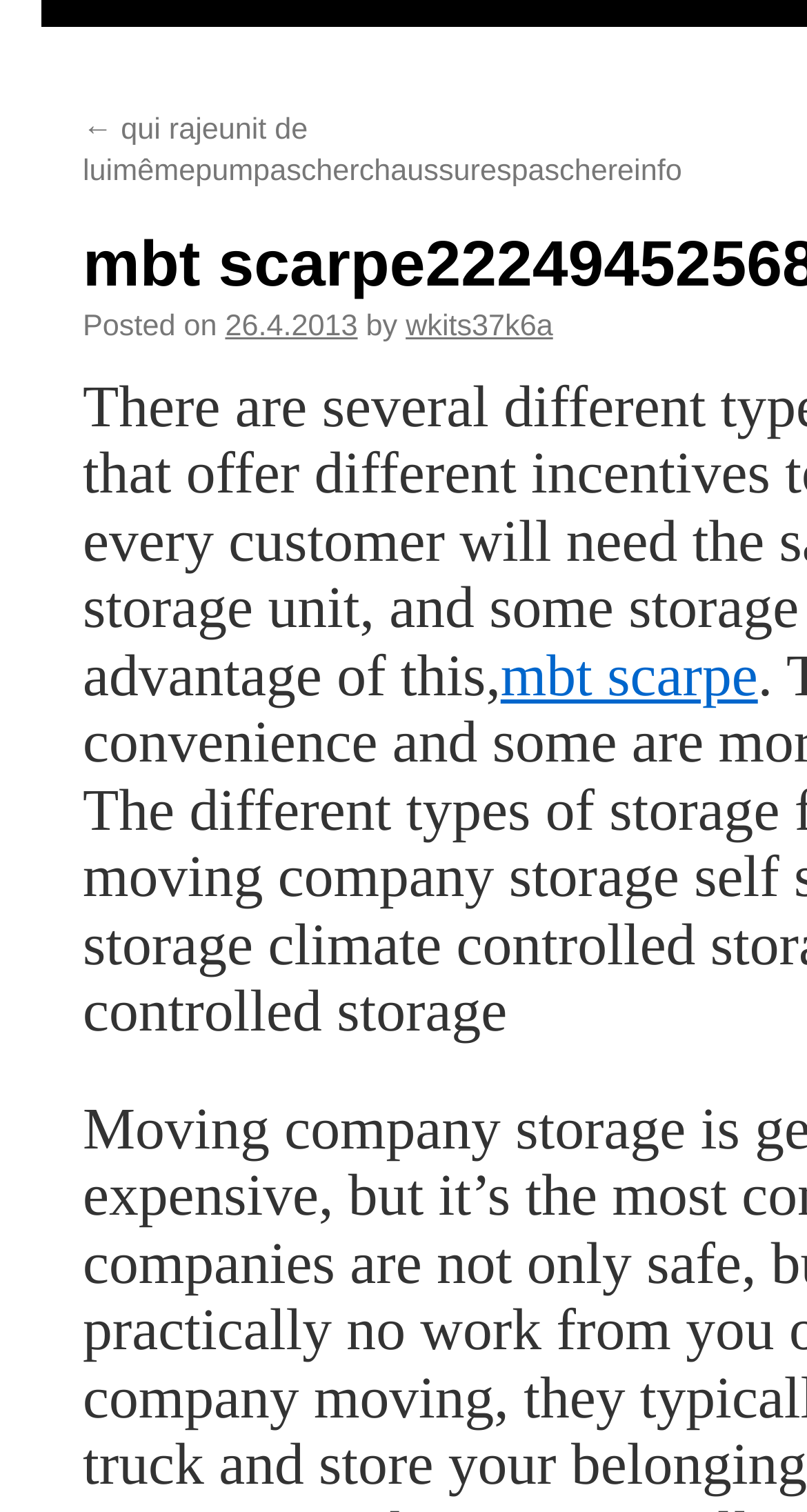Using floating point numbers between 0 and 1, provide the bounding box coordinates in the format (top-left x, top-left y, bottom-right x, bottom-right y). Locate the UI element described here: 26.4.2013

[0.279, 0.257, 0.443, 0.279]